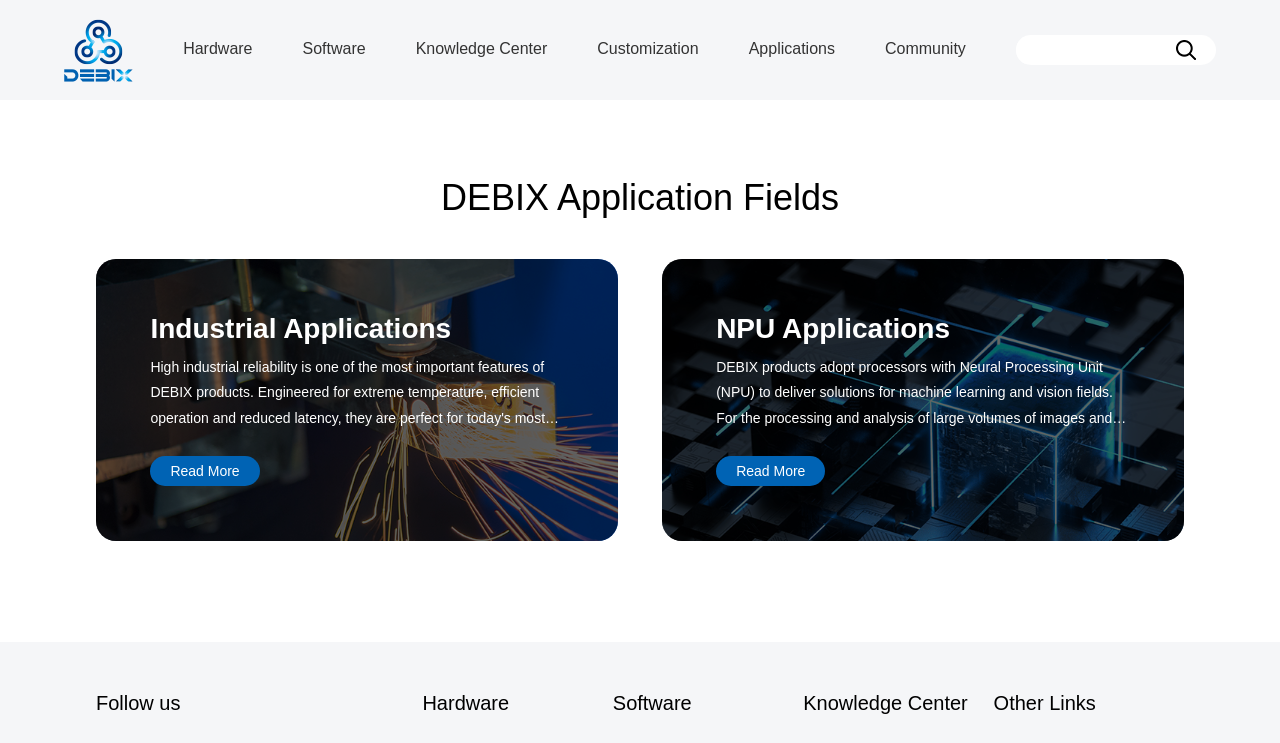What can be found in the Knowledge Center?
Based on the image content, provide your answer in one word or a short phrase.

Unknown